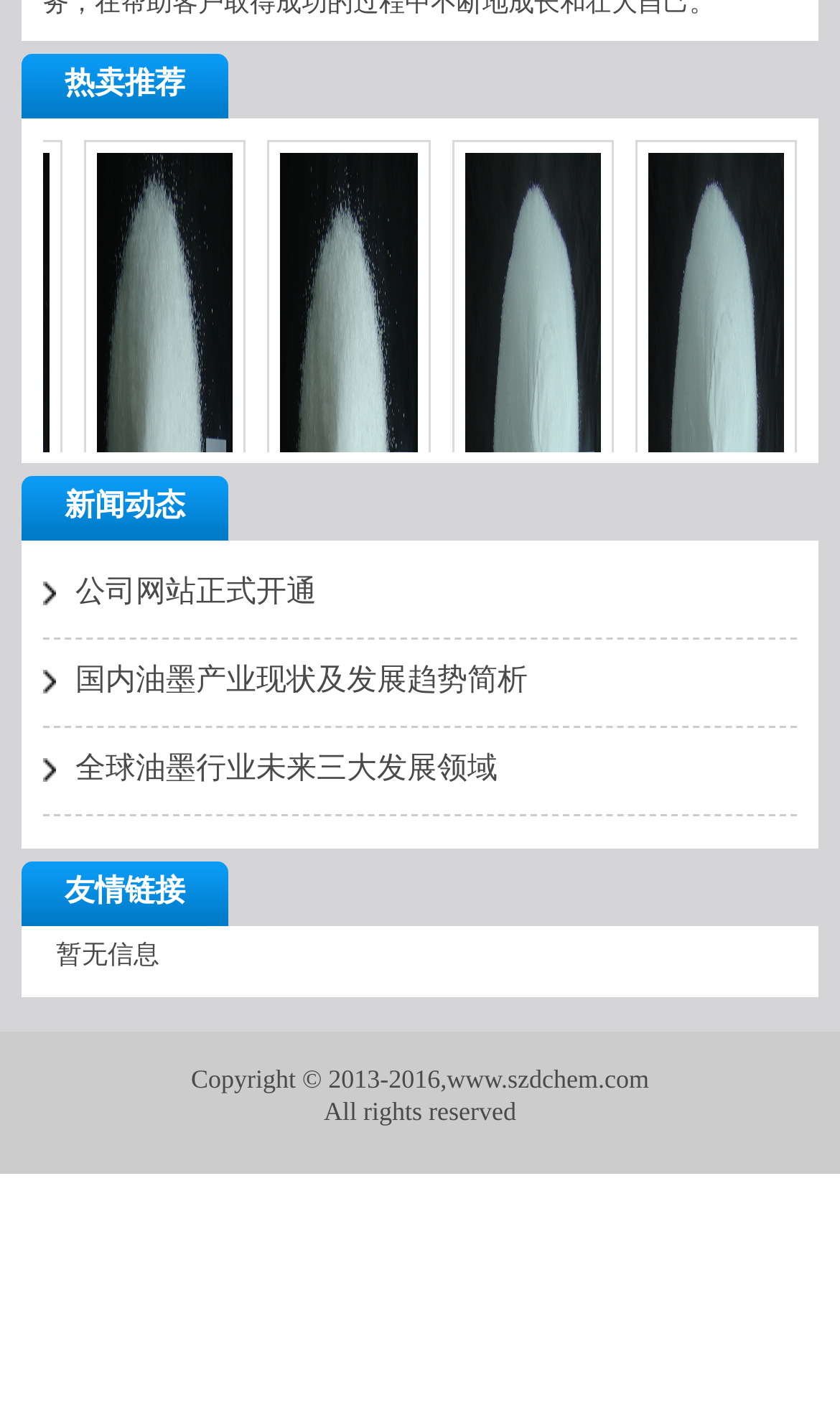Please specify the bounding box coordinates of the clickable region to carry out the following instruction: "send to friend". The coordinates should be four float numbers between 0 and 1, in the format [left, top, right, bottom].

None